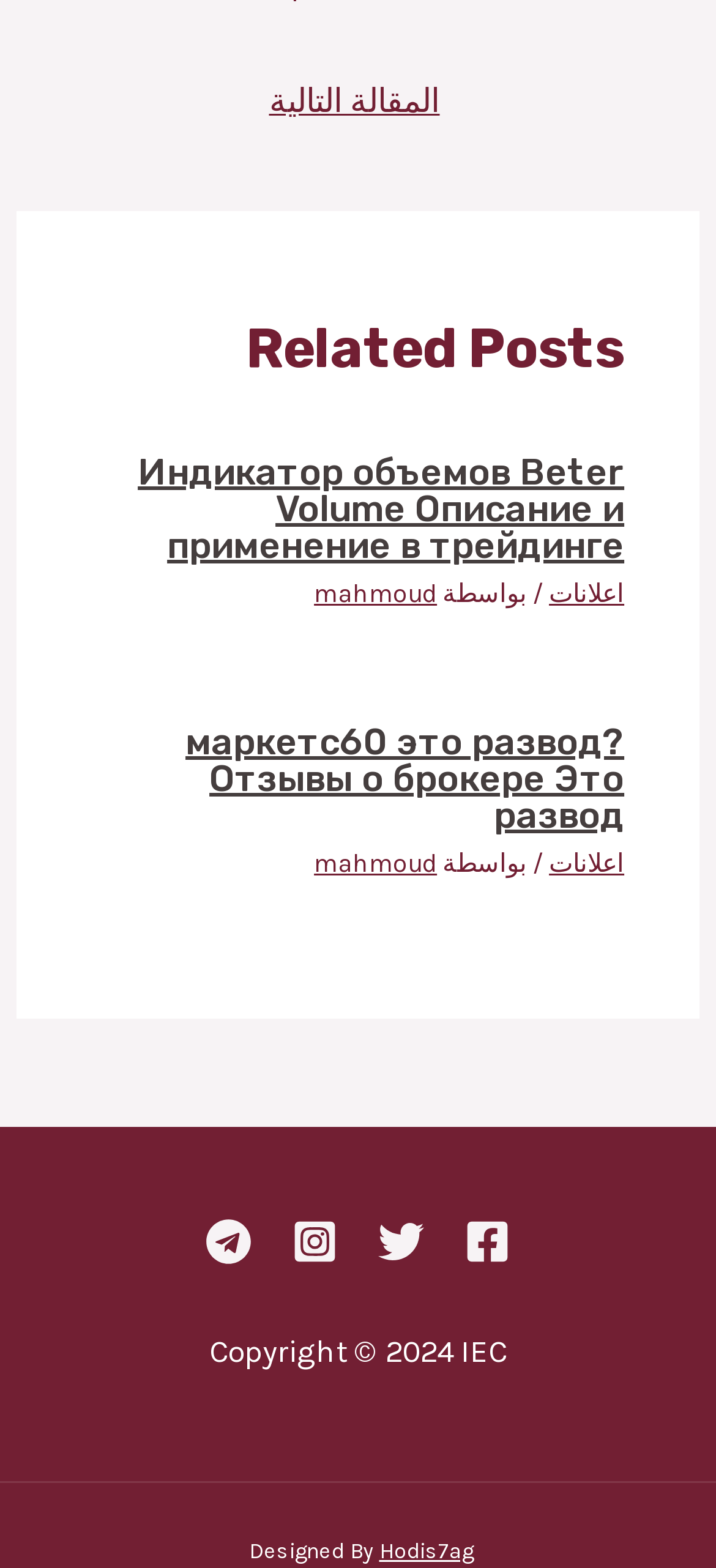How many articles are on this webpage? Analyze the screenshot and reply with just one word or a short phrase.

2